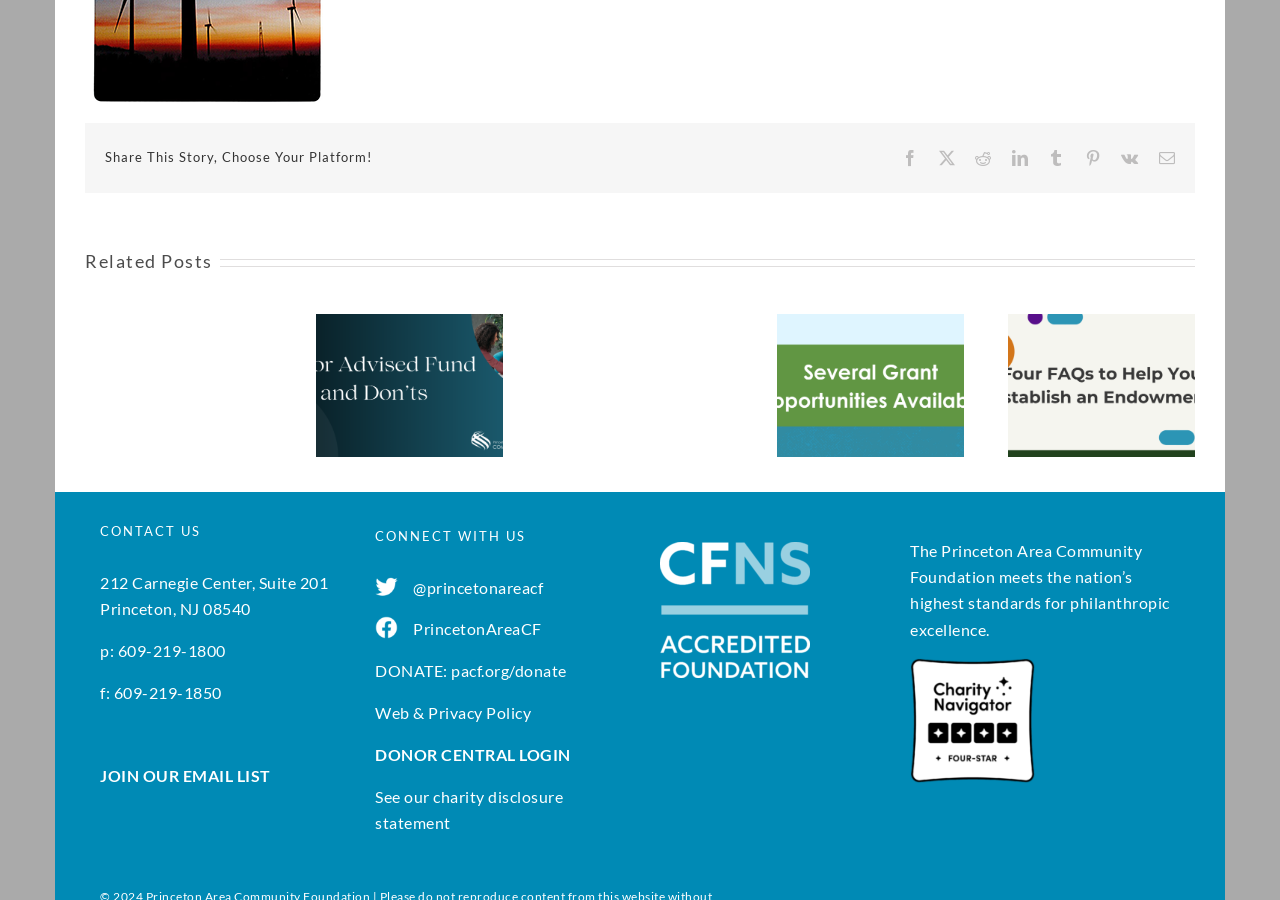Find the bounding box coordinates of the clickable region needed to perform the following instruction: "Share this story on Facebook". The coordinates should be provided as four float numbers between 0 and 1, i.e., [left, top, right, bottom].

[0.705, 0.167, 0.718, 0.184]